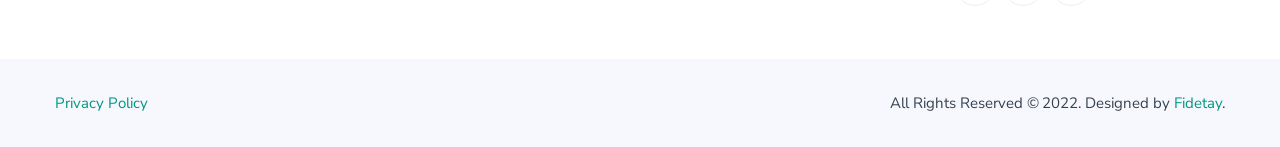What is the benefit of choosing a Turkish workwear producer?
Using the image as a reference, give an elaborate response to the question.

The webpage provides a link to 'advantages of Turkish workwear producer', implying that there are benefits to choosing a Turkish workwear producer, although the specific advantages are not listed on the webpage.